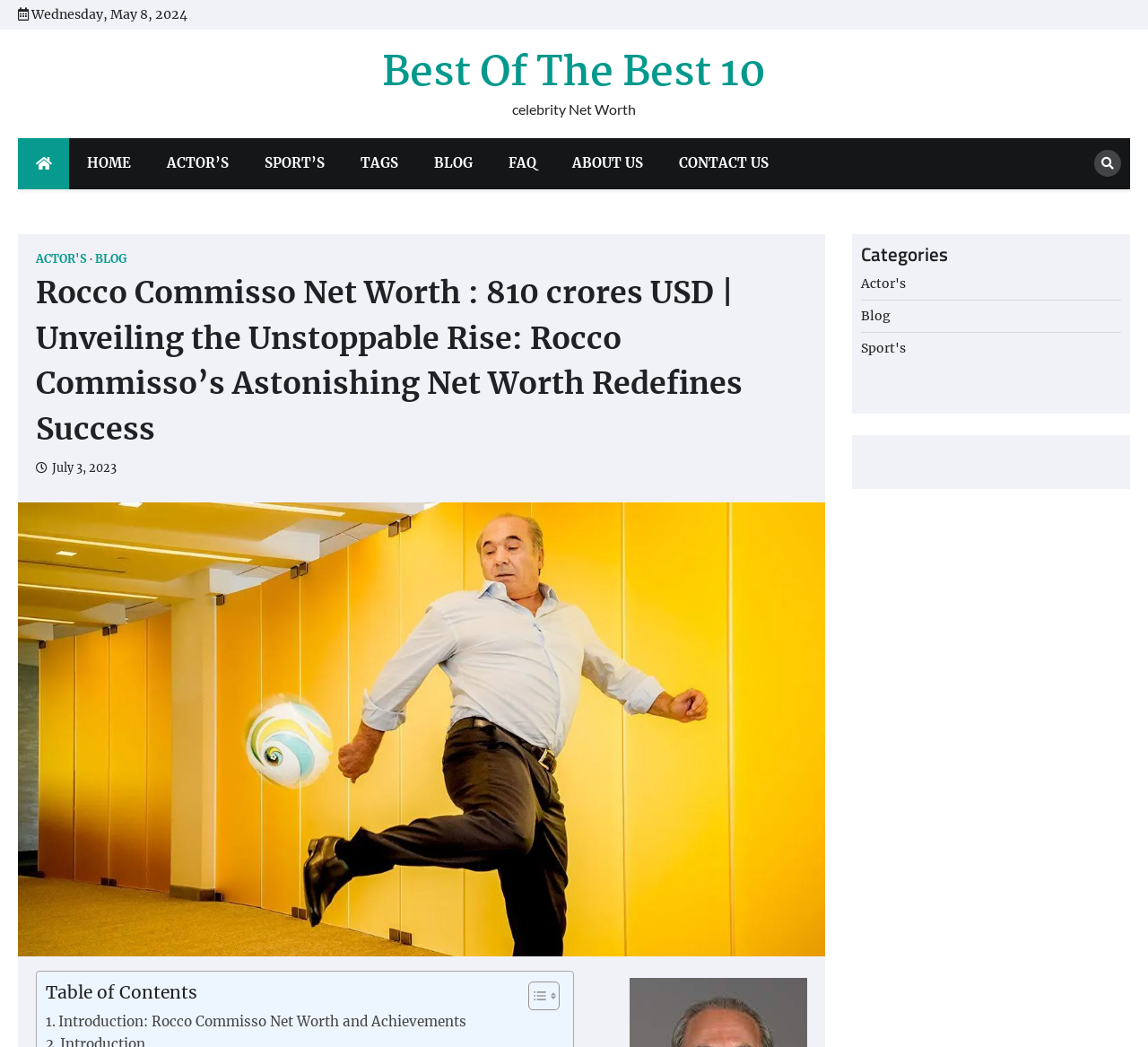Please find and report the bounding box coordinates of the element to click in order to perform the following action: "Check the blog posts". The coordinates should be expressed as four float numbers between 0 and 1, in the format [left, top, right, bottom].

[0.083, 0.241, 0.11, 0.254]